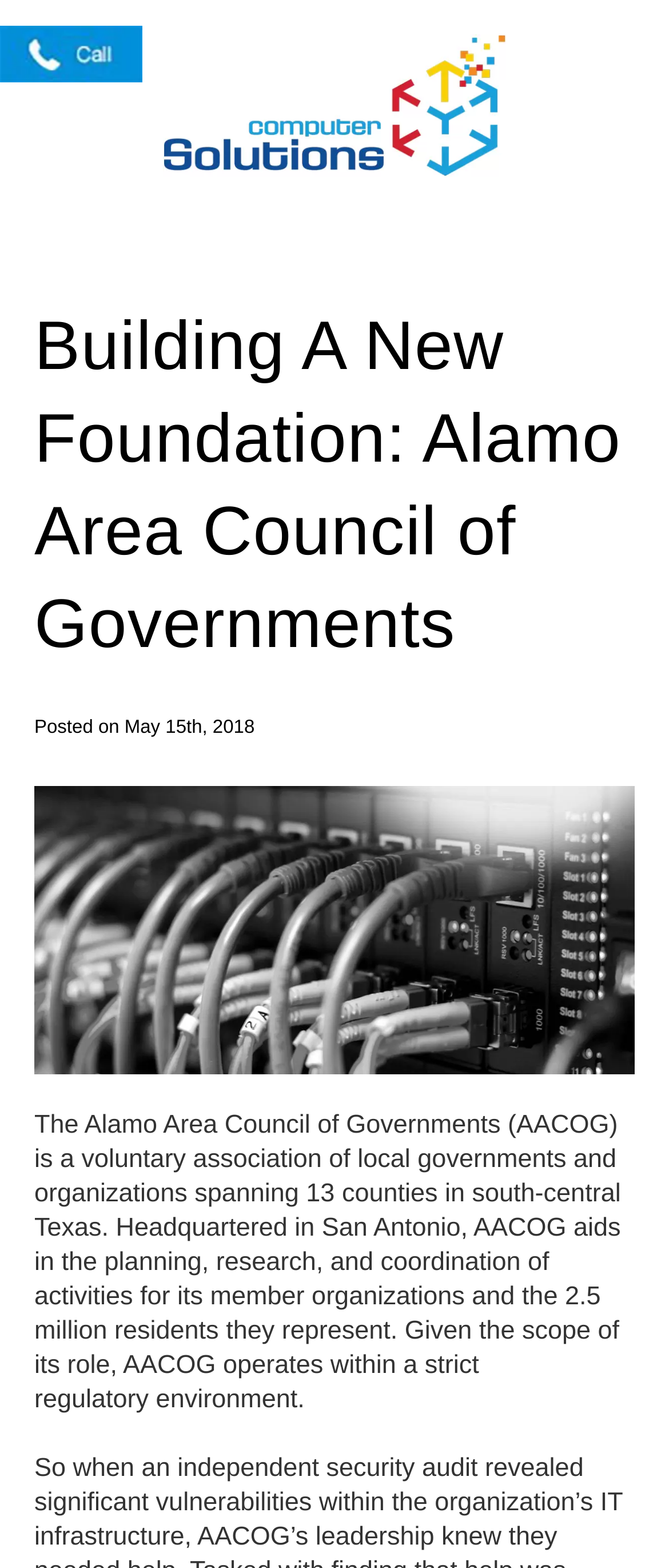Respond to the question below with a single word or phrase: What is the name of the organization in the case study?

Alamo Area Council of Governments